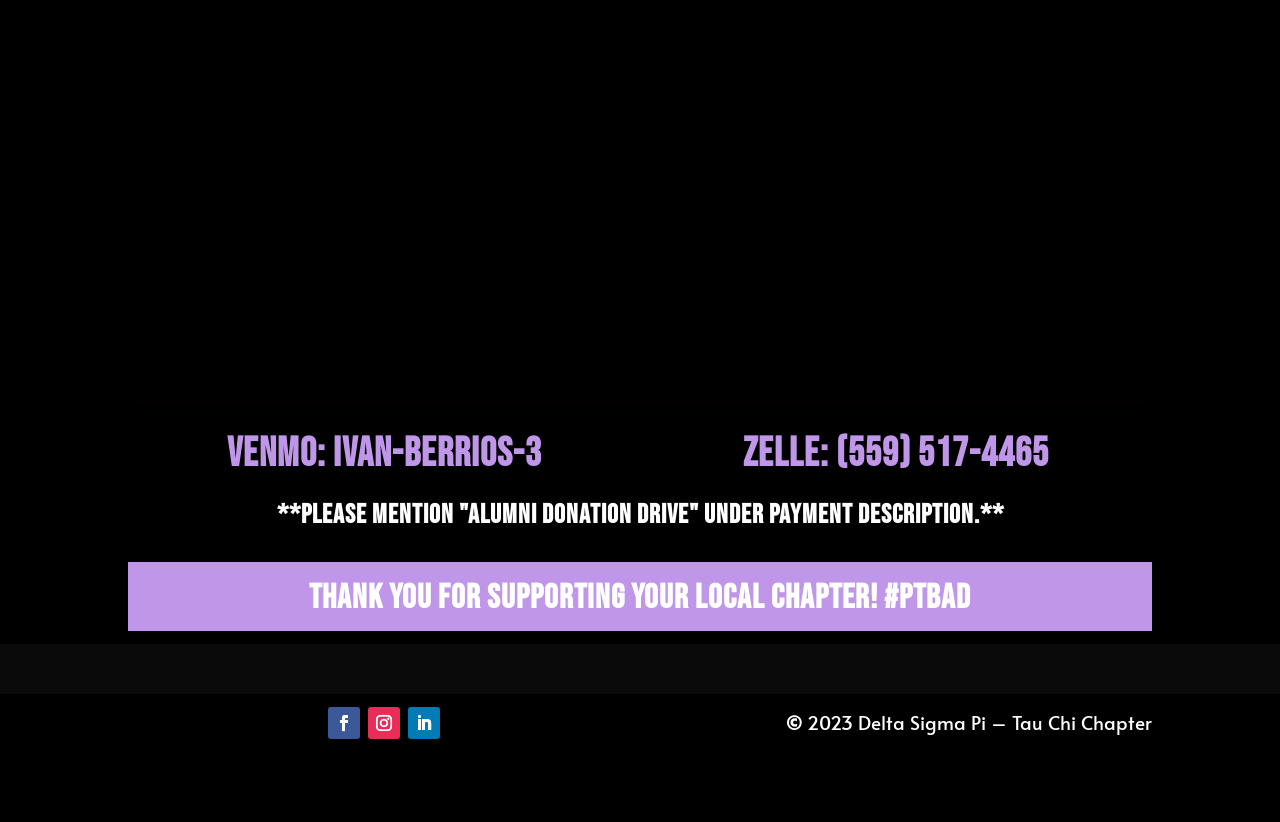What year is the copyright for?
Using the image, elaborate on the answer with as much detail as possible.

The webpage contains a static text element at the bottom of the page that mentions the copyright year as 2023.